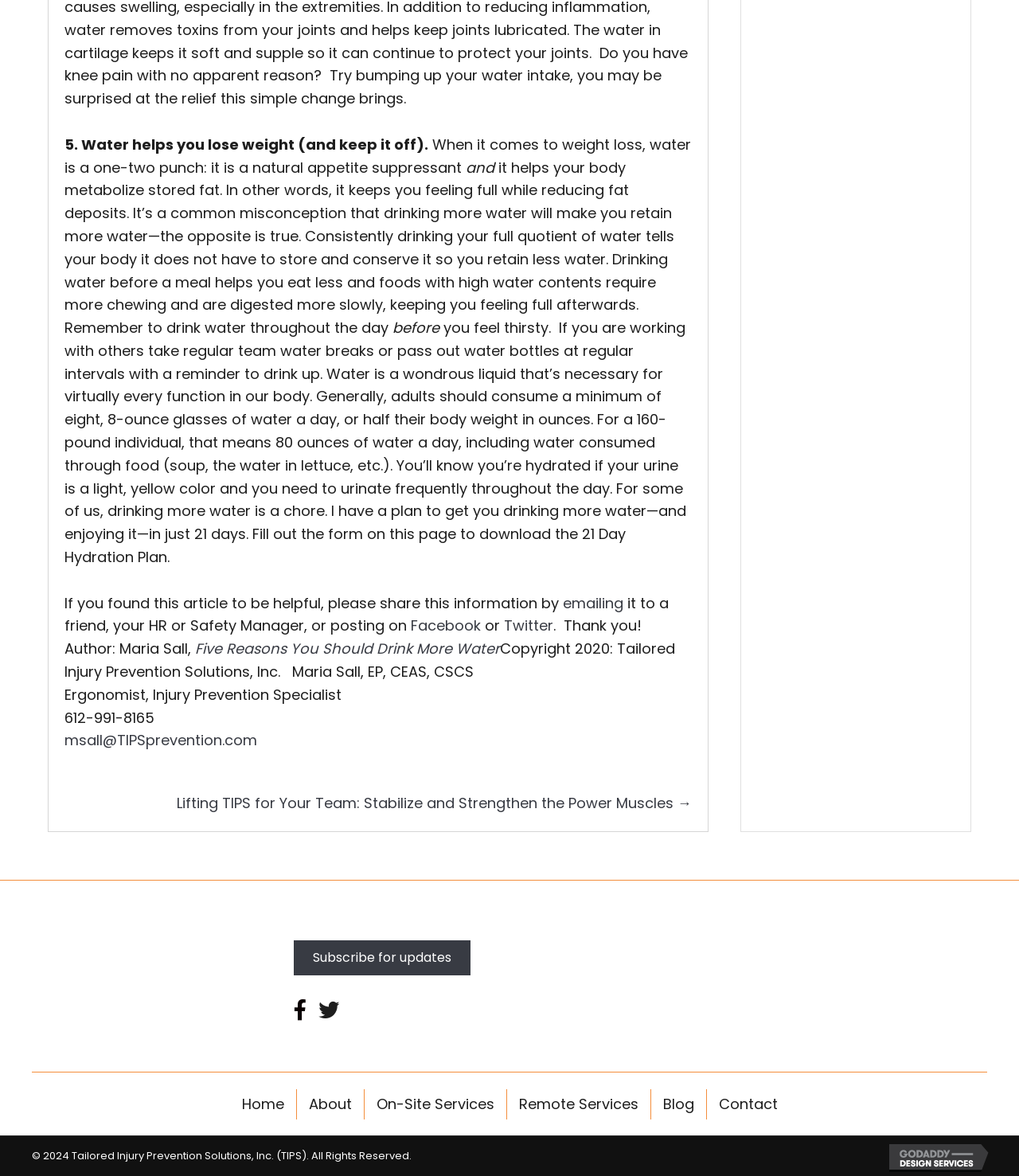What is the recommended daily water intake for a 160-pound individual?
Analyze the image and deliver a detailed answer to the question.

According to the text, 'Generally, adults should consume a minimum of eight, 8-ounce glasses of water a day, or half their body weight in ounces. For a 160-pound individual, that means 80 ounces of water a day, including water consumed through food (soup, the water in lettuce, etc.).'